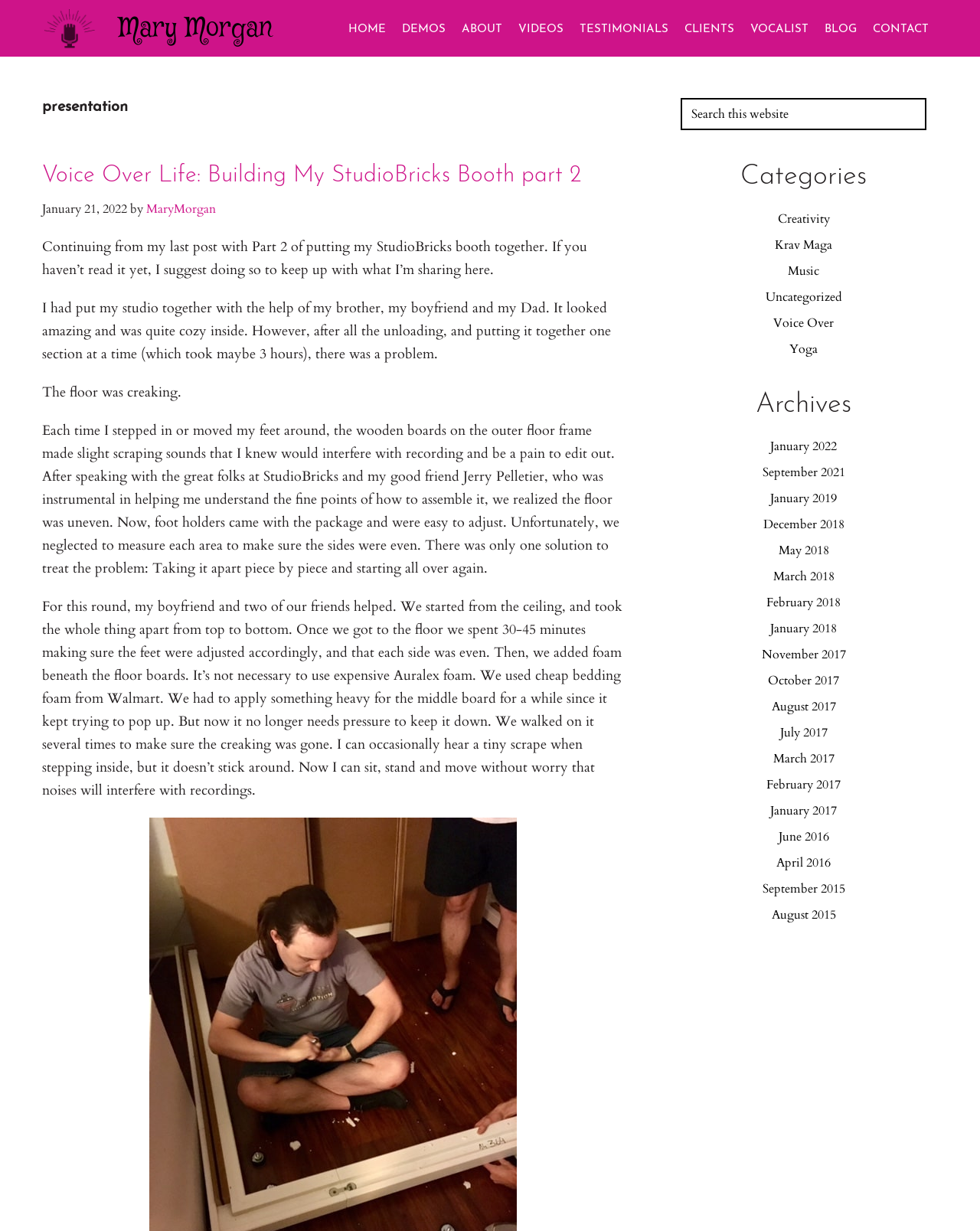Please identify the bounding box coordinates of the element's region that should be clicked to execute the following instruction: "Click on the 'HOME' link". The bounding box coordinates must be four float numbers between 0 and 1, i.e., [left, top, right, bottom].

[0.355, 0.019, 0.394, 0.029]